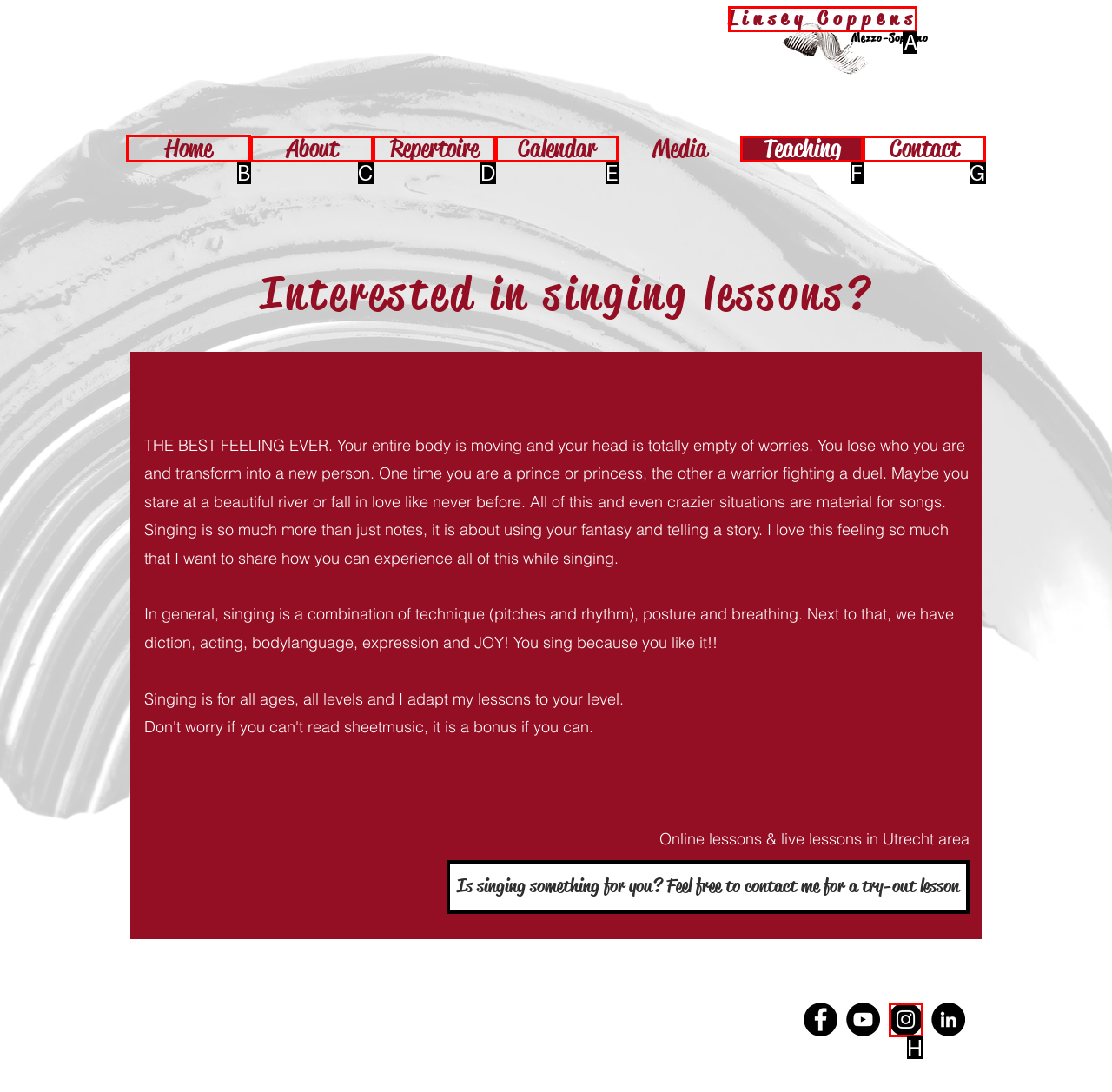Identify the letter of the UI element you should interact with to perform the task: Click on the 'Home' link
Reply with the appropriate letter of the option.

B